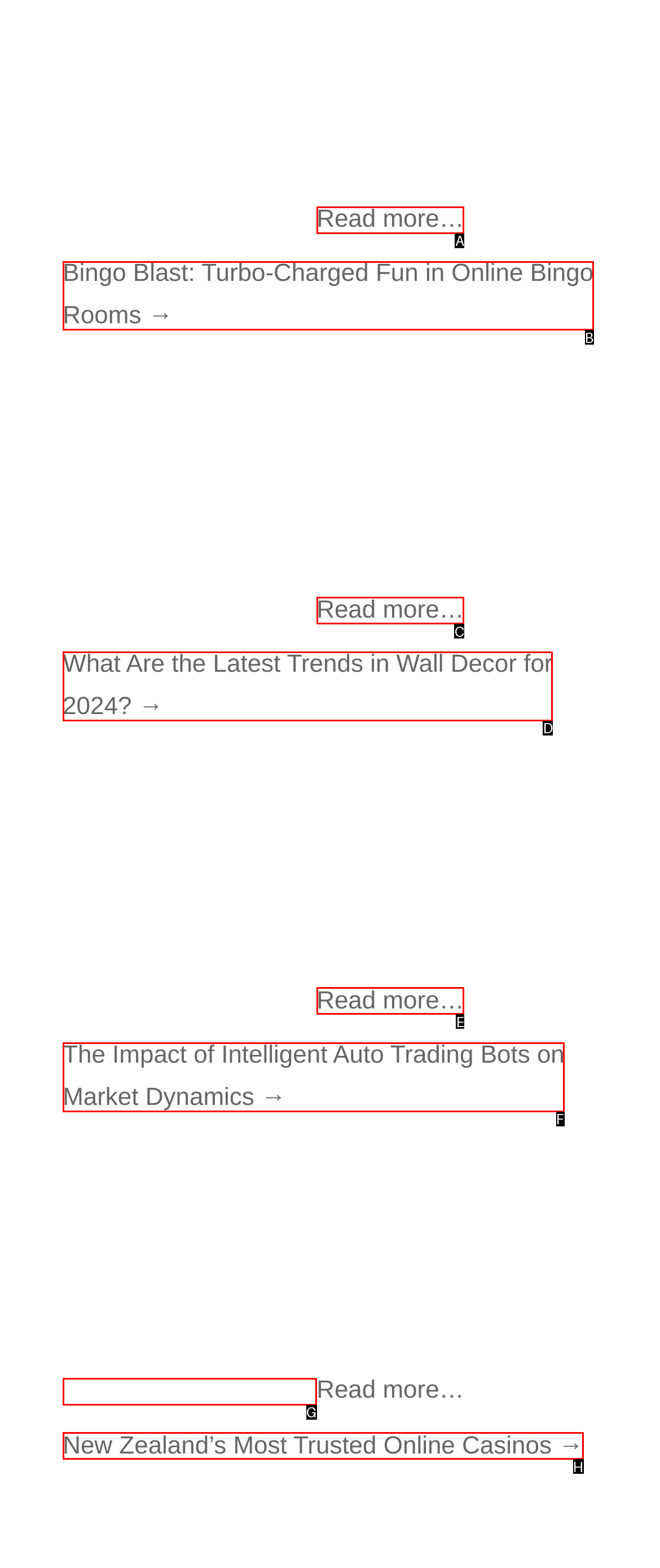Specify which HTML element I should click to complete this instruction: Read more about 'The Impact of Intelligent Auto Trading Bots on Market Dynamics' Answer with the letter of the relevant option.

F